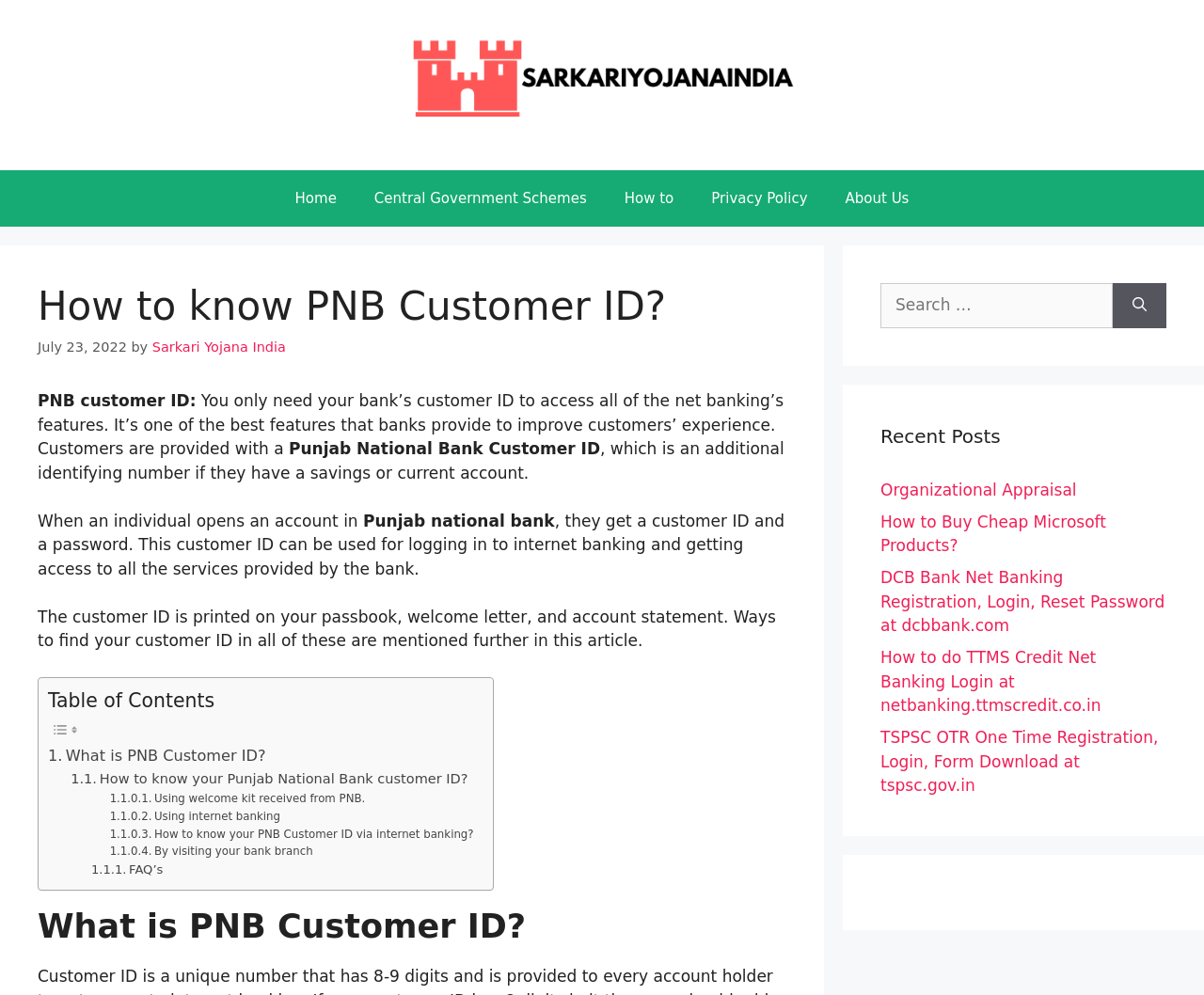What is the benefit of having a PNB customer ID?
Respond to the question with a well-detailed and thorough answer.

The webpage highlights that having a PNB customer ID provides access to all of the net banking's features, which is one of the best features that banks provide to improve customers' experience.